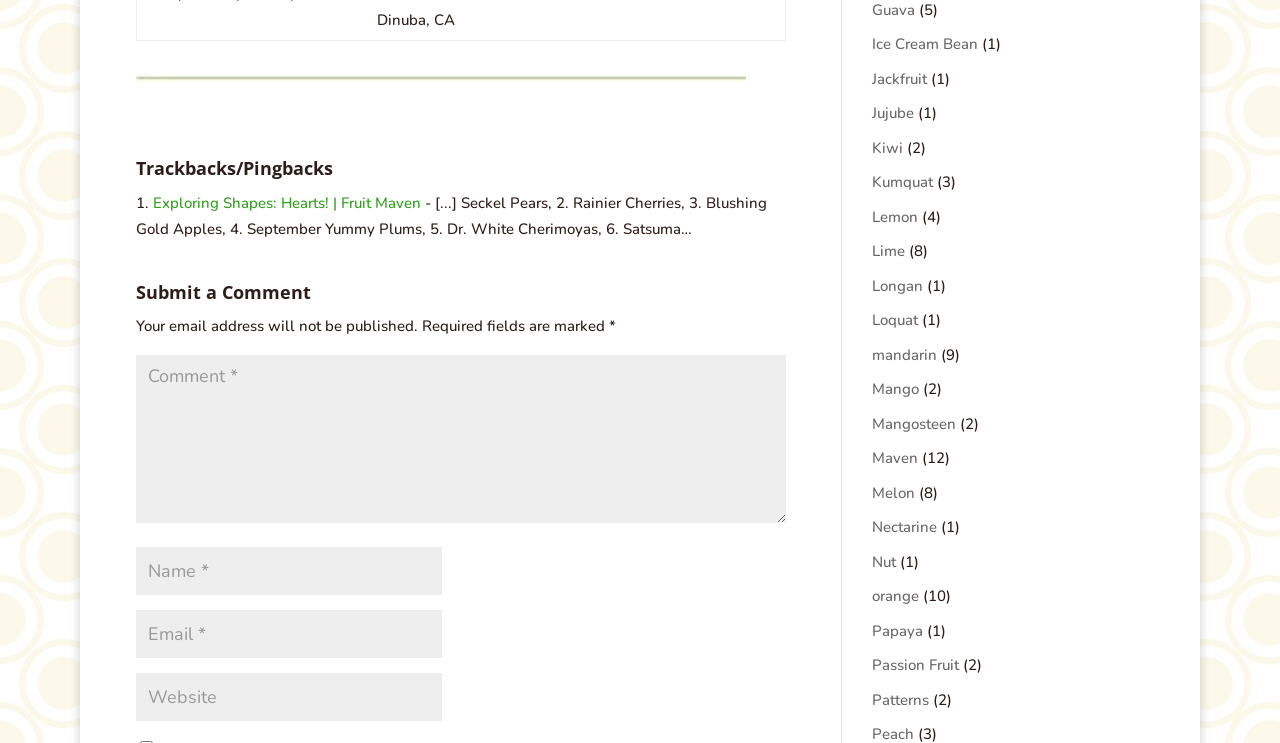Give a one-word or phrase response to the following question: What is the topic of the first link on the left side?

Exploring Shapes: Hearts!